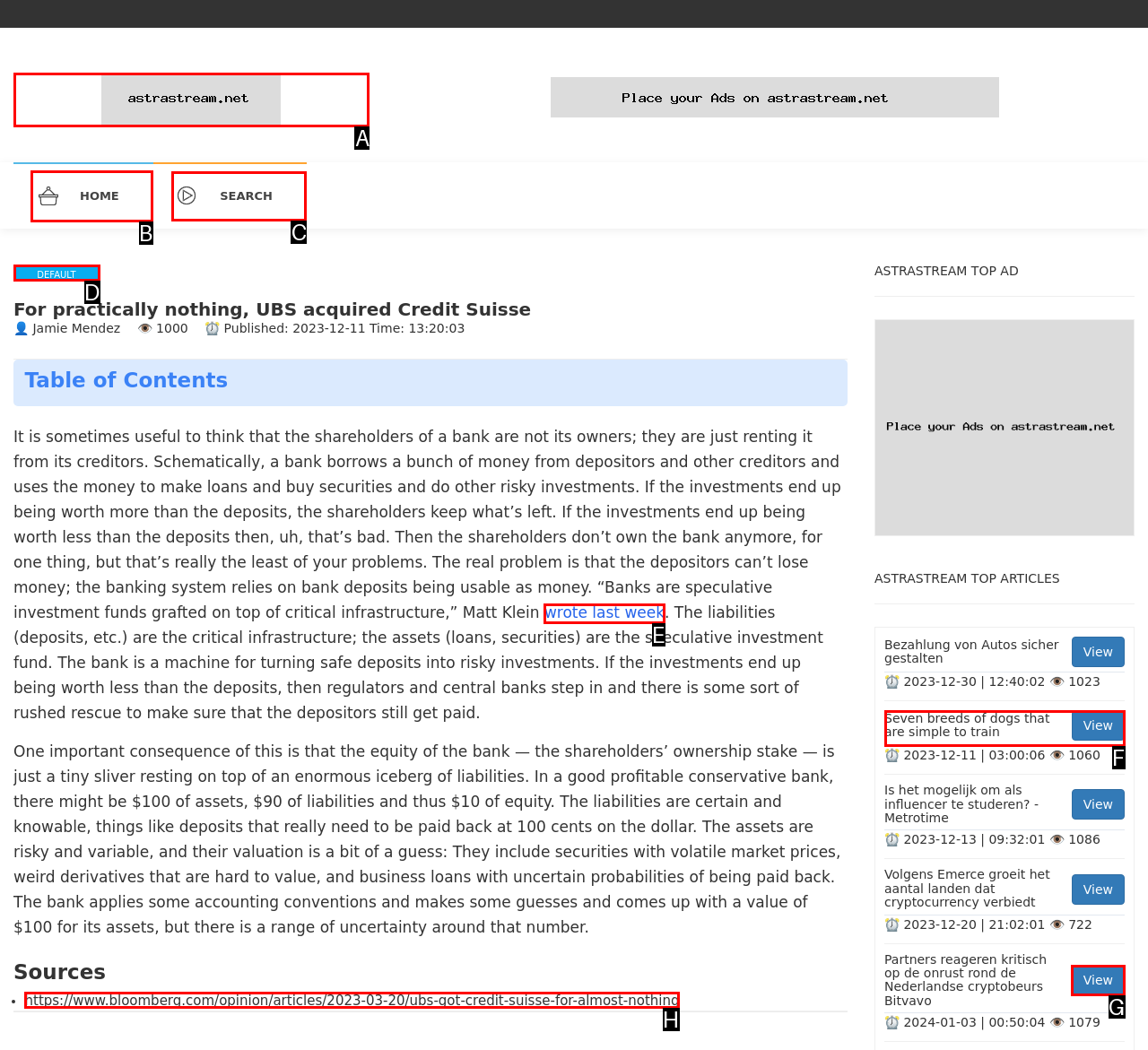Point out the correct UI element to click to carry out this instruction: Click on the 'HOME' link
Answer with the letter of the chosen option from the provided choices directly.

B